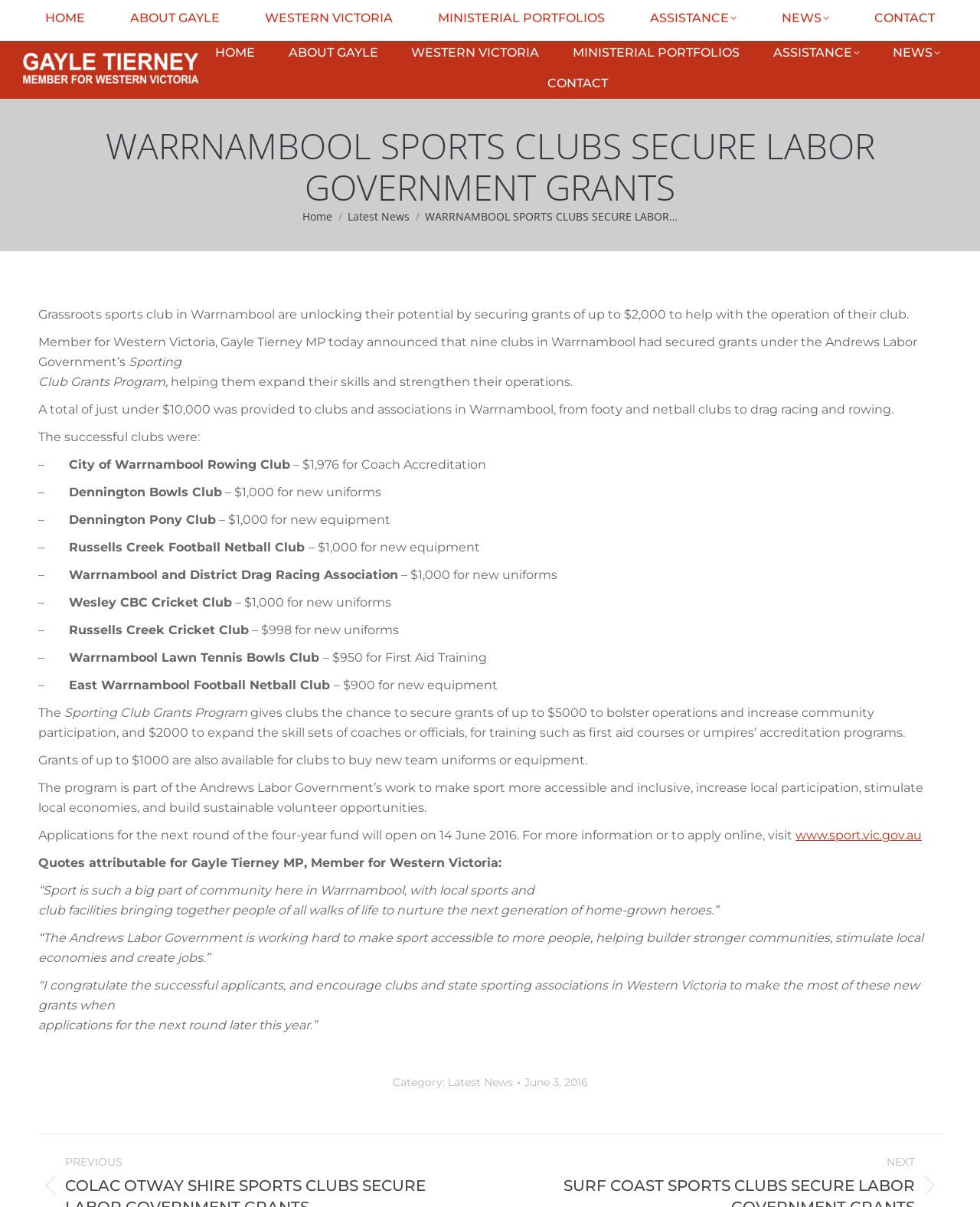When will applications for the next round of the Sporting Club Grants Program open?
Provide a detailed and extensive answer to the question.

The answer can be found in the text 'Applications for the next round of the four-year fund will open on 14 June 2016' with bounding box coordinates [0.039, 0.686, 0.812, 0.698].